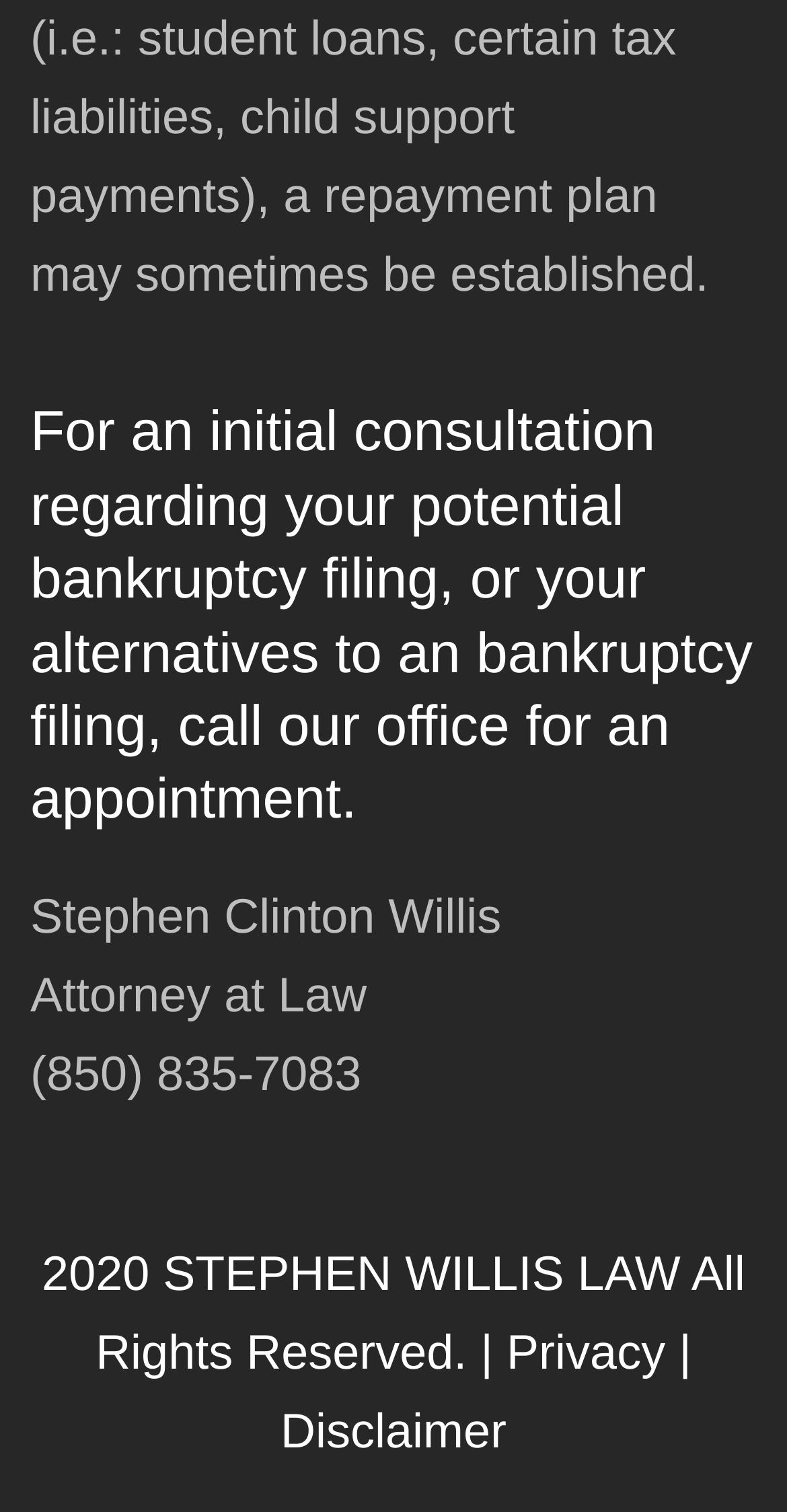What is the year of the copyright?
Refer to the image and respond with a one-word or short-phrase answer.

2020